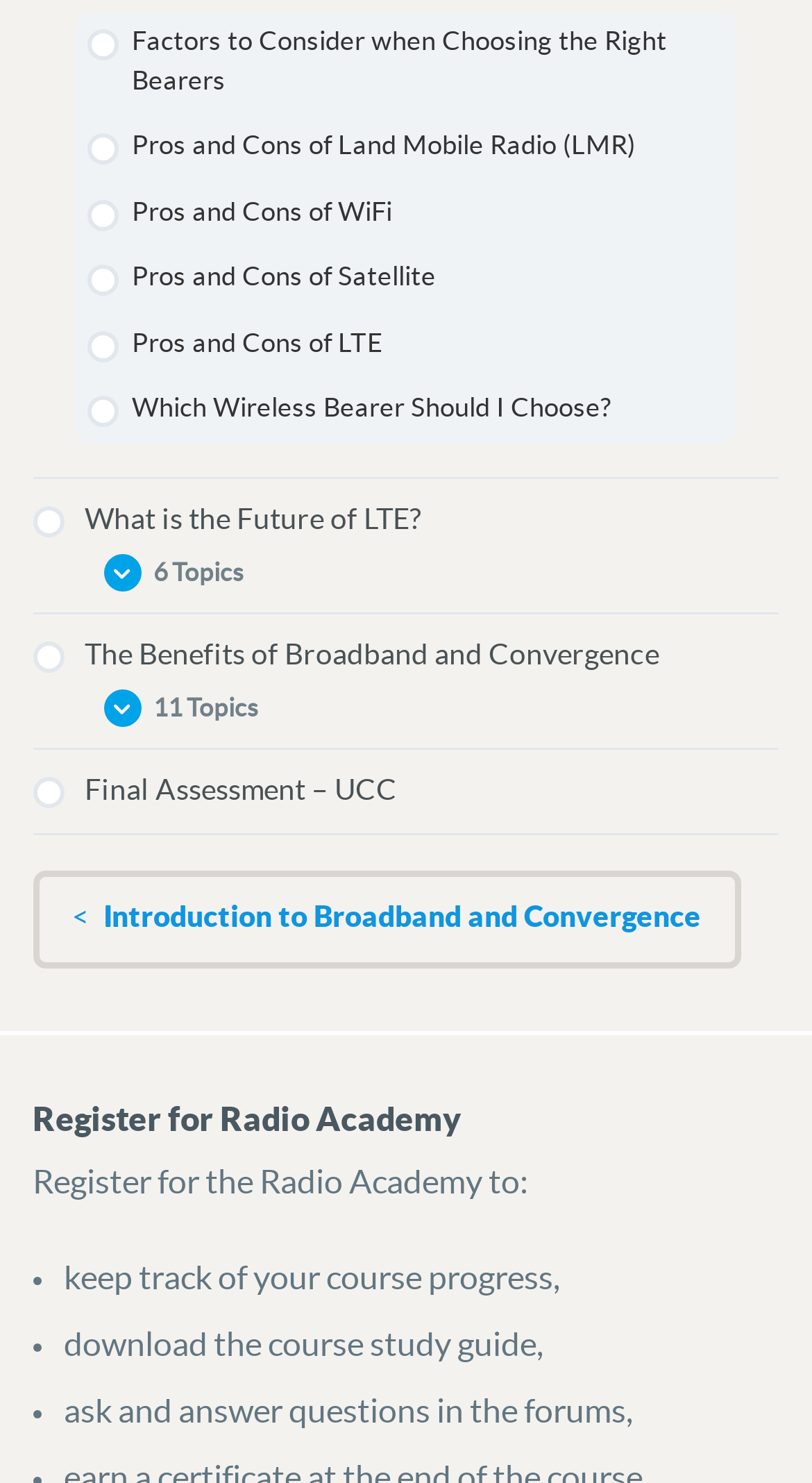Select the bounding box coordinates of the element I need to click to carry out the following instruction: "Click on 'The Benefits of Broadband and Convergence'".

[0.04, 0.429, 0.96, 0.457]